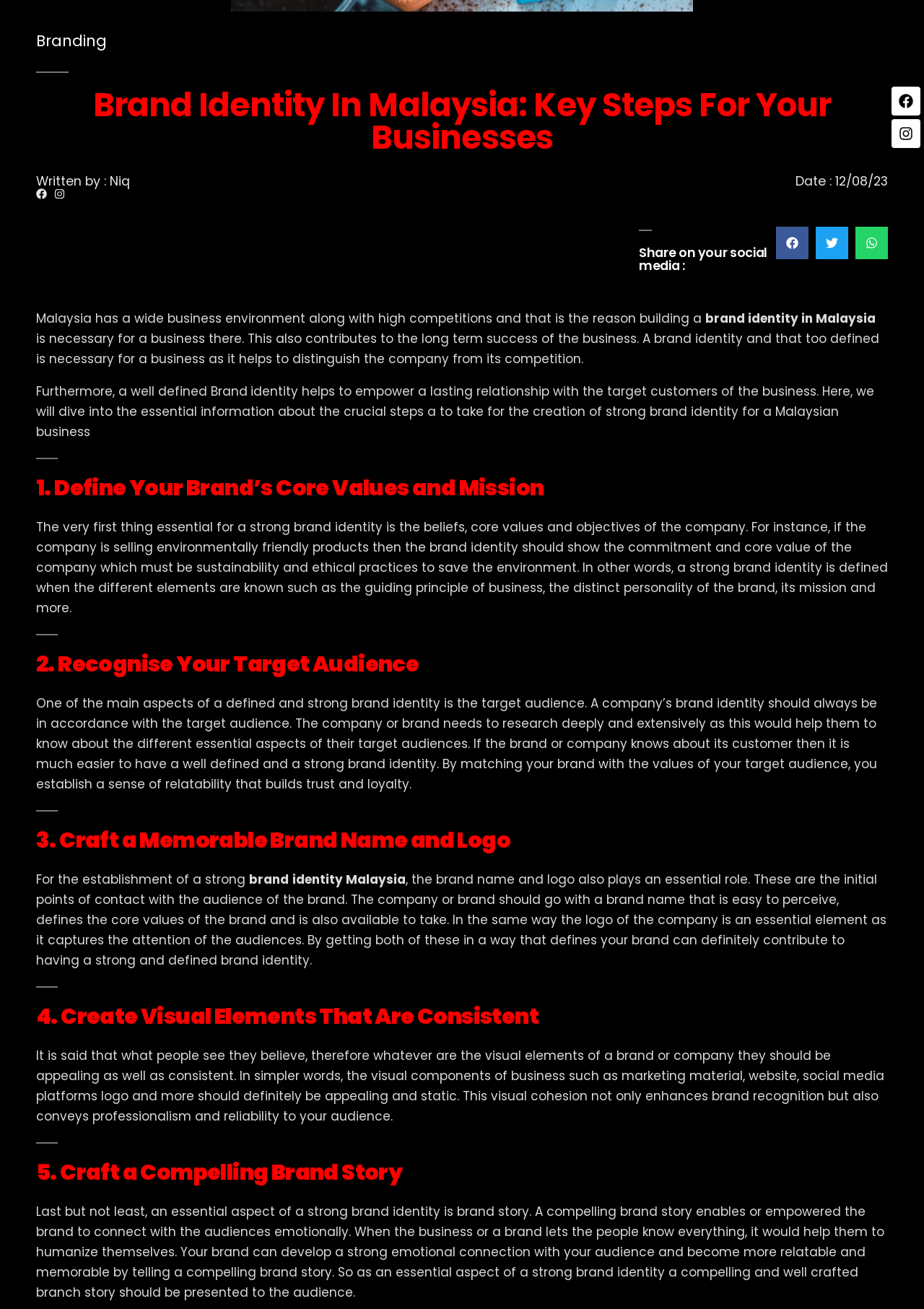Locate and provide the bounding box coordinates for the HTML element that matches this description: "aria-label="Share on twitter"".

[0.883, 0.173, 0.918, 0.198]